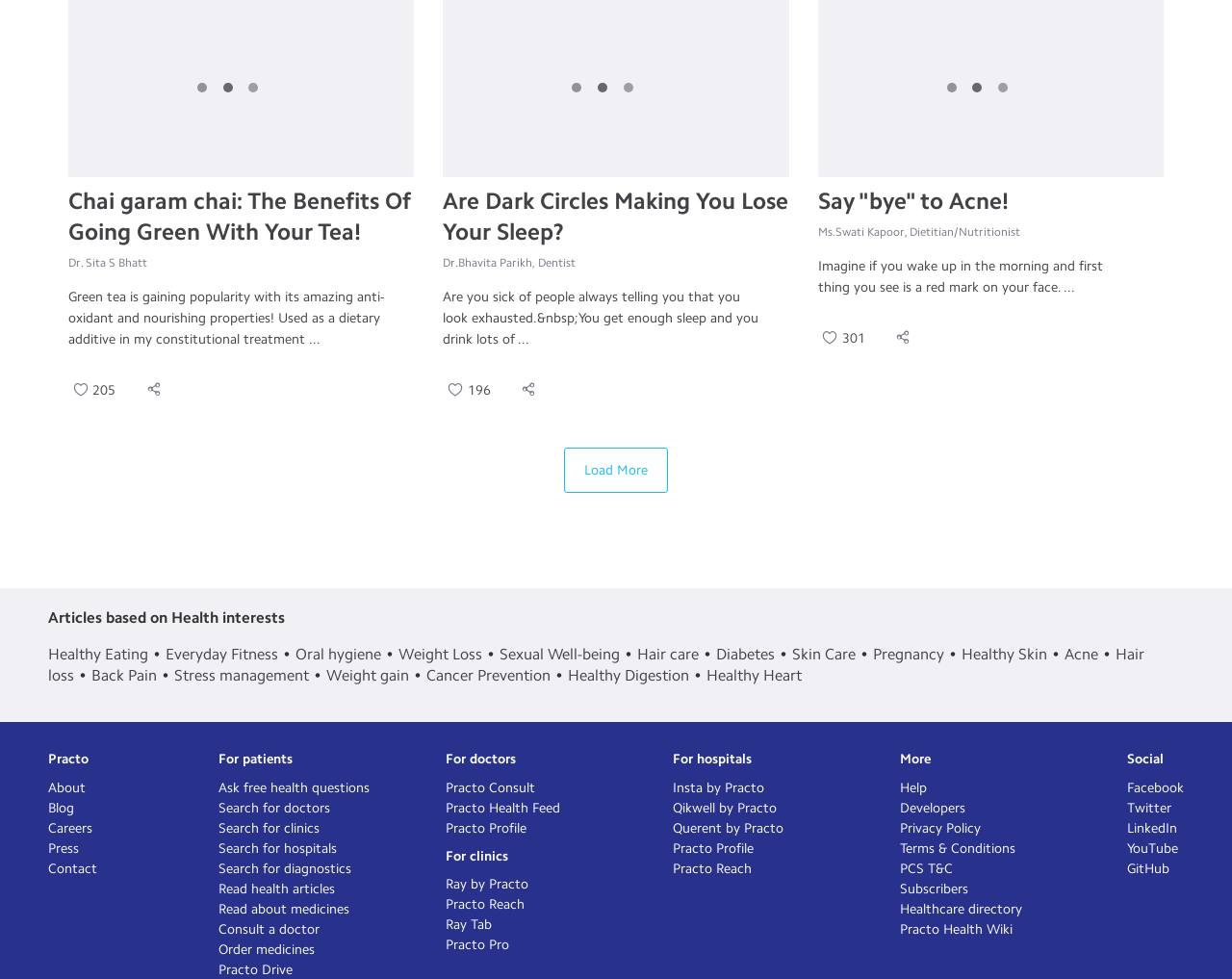Please determine the bounding box coordinates of the element to click on in order to accomplish the following task: "Consult a doctor". Ensure the coordinates are four float numbers ranging from 0 to 1, i.e., [left, top, right, bottom].

[0.177, 0.941, 0.259, 0.957]